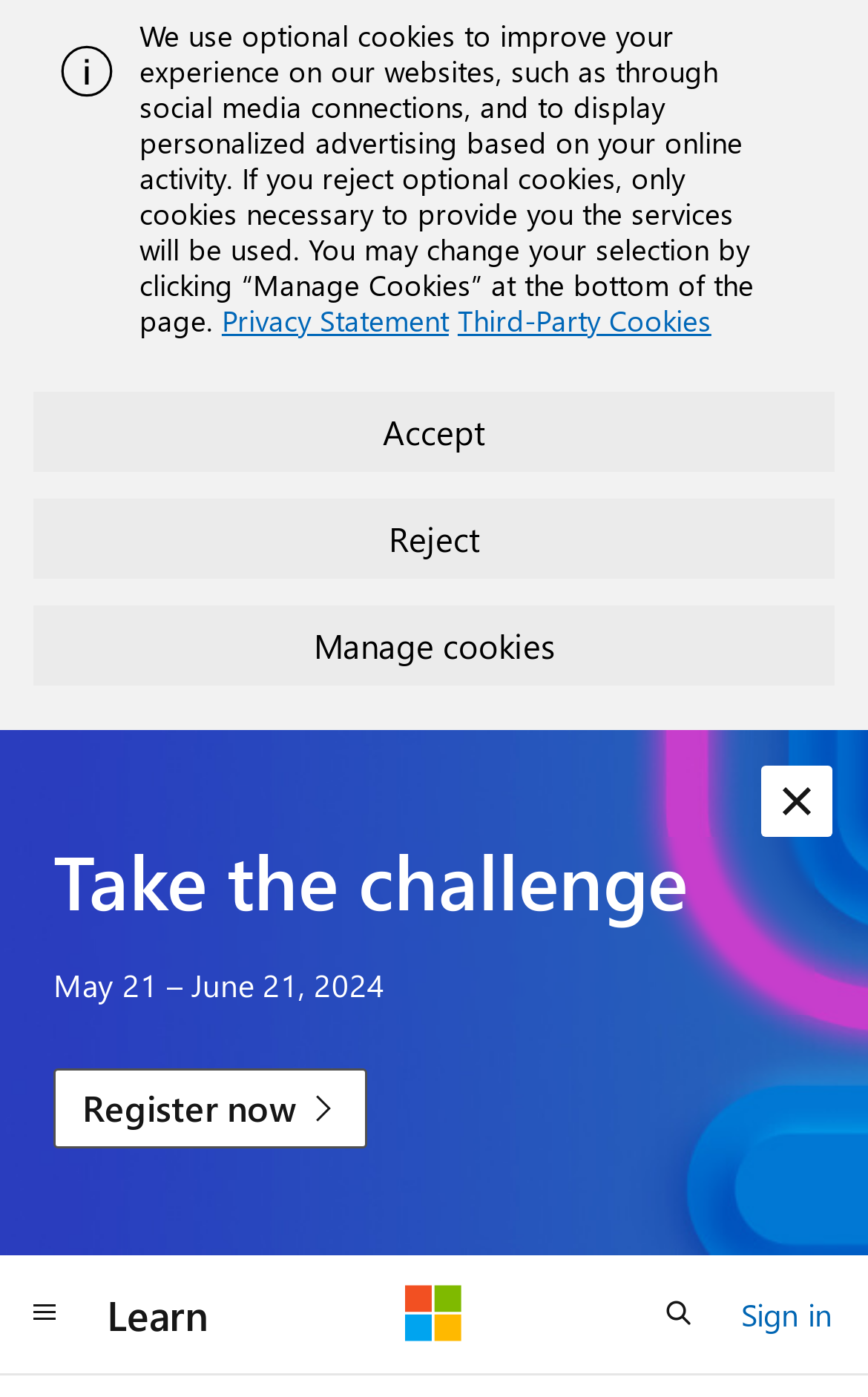Give a full account of the webpage's elements and their arrangement.

The webpage is focused on configuring and managing Intune policy for Windows update rings. At the top, there is an alert section that takes up about half of the screen width, with an image on the left and a static text describing the use of optional cookies. Below the alert section, there are three buttons: "Accept", "Reject", and "Manage cookies".

Further down, there is a heading "Take the challenge" followed by a static text indicating a date range "May 21 – June 21, 2024". A "Register now" link is placed below the date range. On the right side of the "Take the challenge" section, there is a "Dismiss alert" button.

At the bottom of the page, there is a navigation section with several buttons and links. From left to right, there are a "Global navigation" button, a "Learn" link, a "Microsoft" link, an "Open search" button, and a "Sign in" link.